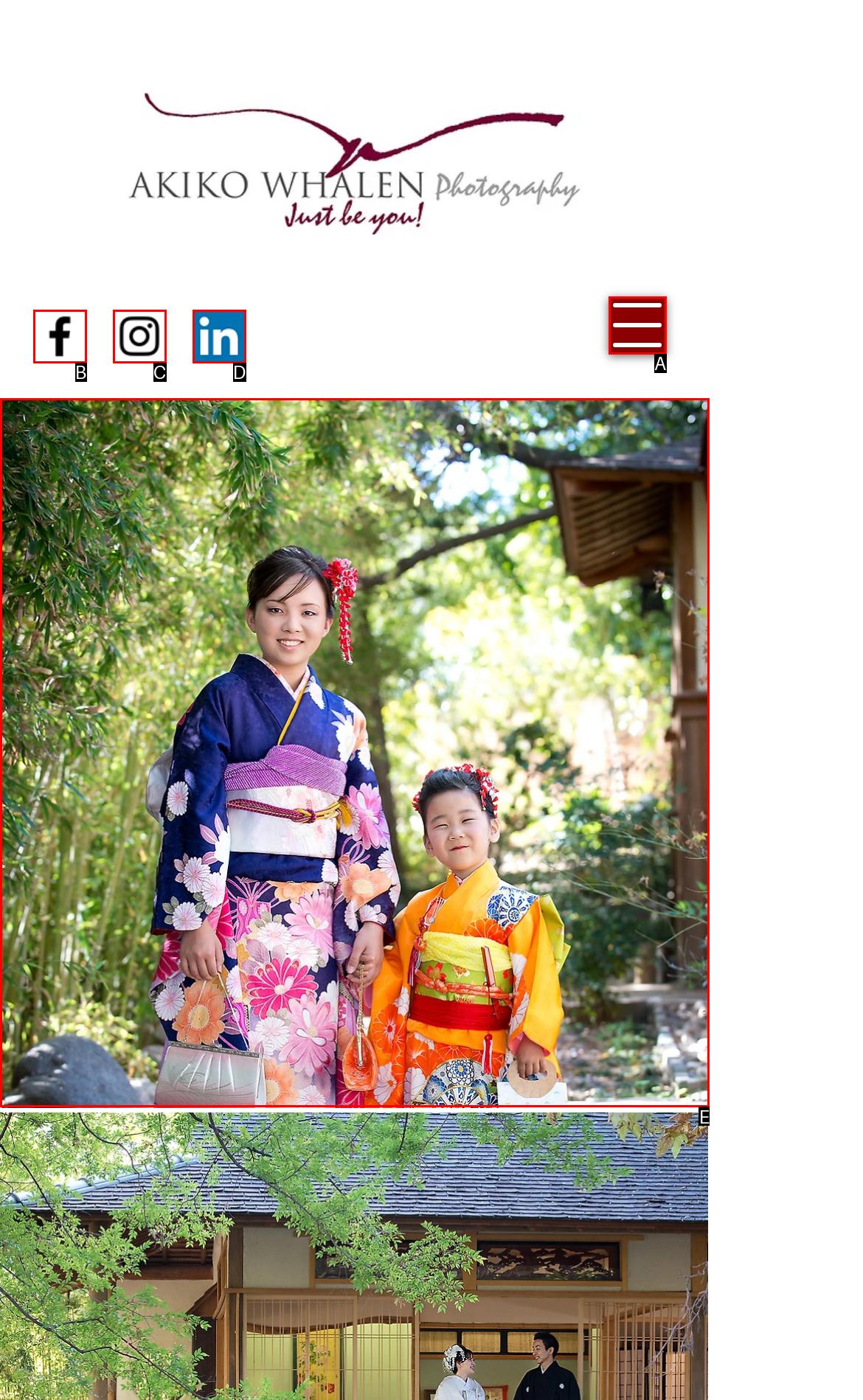Based on the element description: aria-label="Shichigosan, Sevenfivethree, Shichigosanphotography", choose the best matching option. Provide the letter of the option directly.

E